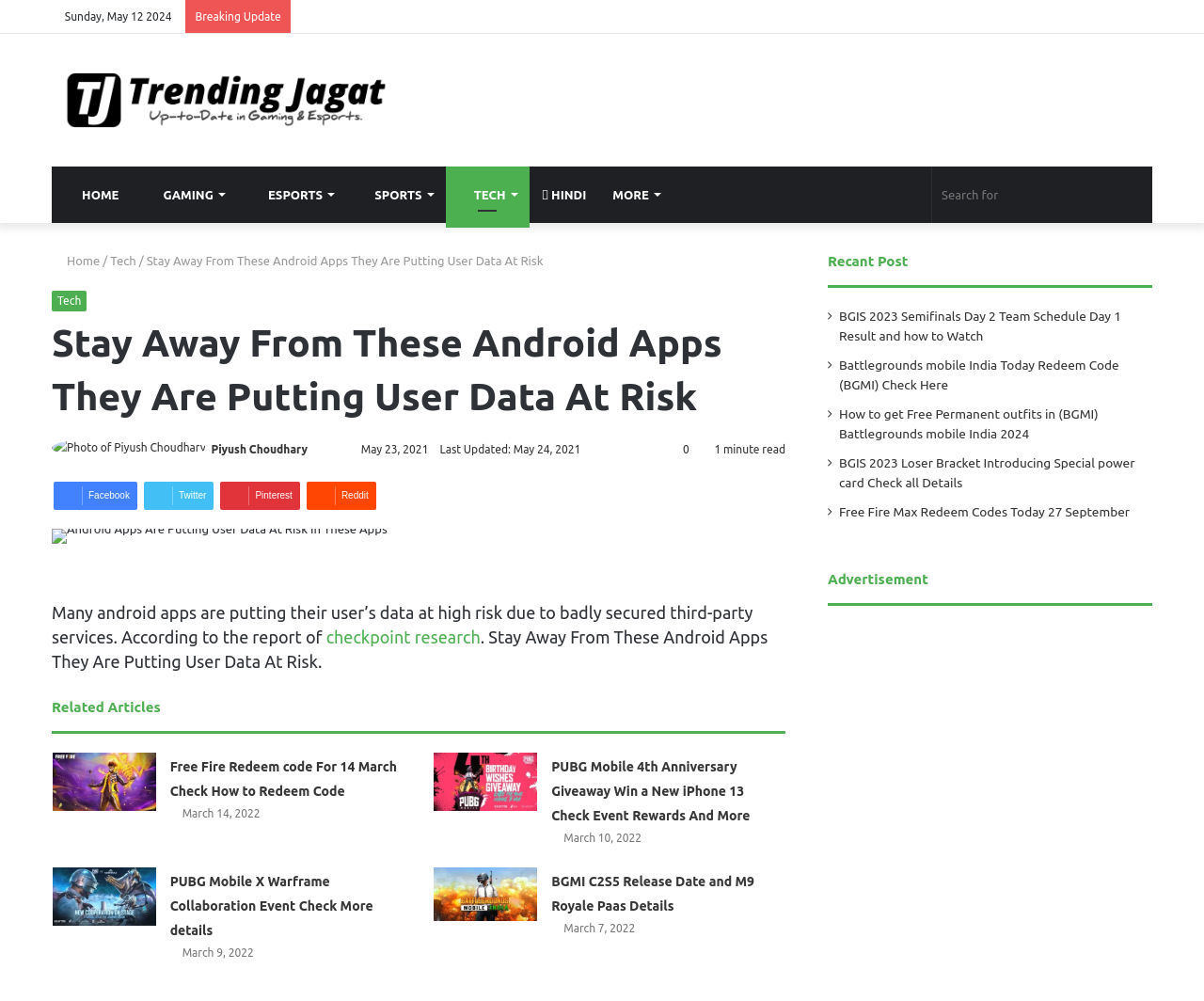Deliver a detailed narrative of the webpage's visual and textual elements.

This webpage appears to be a news article or blog post discussing the risks associated with certain Android apps. The title of the article is "Stay Away From These Android Apps They Are Putting User Data At Risk." 

At the top of the page, there is a secondary navigation menu with a date "Sunday, May 12 2024" and a "Breaking Update" label. Below this, there is a primary navigation menu with links to different sections of the website, including "HOME", "GAMING", "ESPORTS", "SPORTS", "TECH", "HINDI", and "MORE". 

To the right of the primary navigation menu, there is a search bar with a "Search for" textbox and a "Search" button. 

The main content of the article is divided into sections. The first section has a heading with the same title as the webpage and a subheading that mentions the risk of fraud, identity theft, and malware attacks associated with certain Android apps. 

Below this, there is an image related to the article, followed by a block of text that discusses the report of a research group, Checkpoint Research, which found that many Android apps are putting their users' data at high risk due to badly secured third-party services. 

The article then lists several related articles, each with a title, an image, and a date. These articles appear to be about gaming and esports news, including updates on games like PUBG Mobile and Free Fire. 

To the right of the main content, there is a sidebar with a section titled "Recent Posts" that lists several links to other articles on the website, including news about BGIS 2023 and Battlegrounds mobile India. There is also an advertisement section below this.